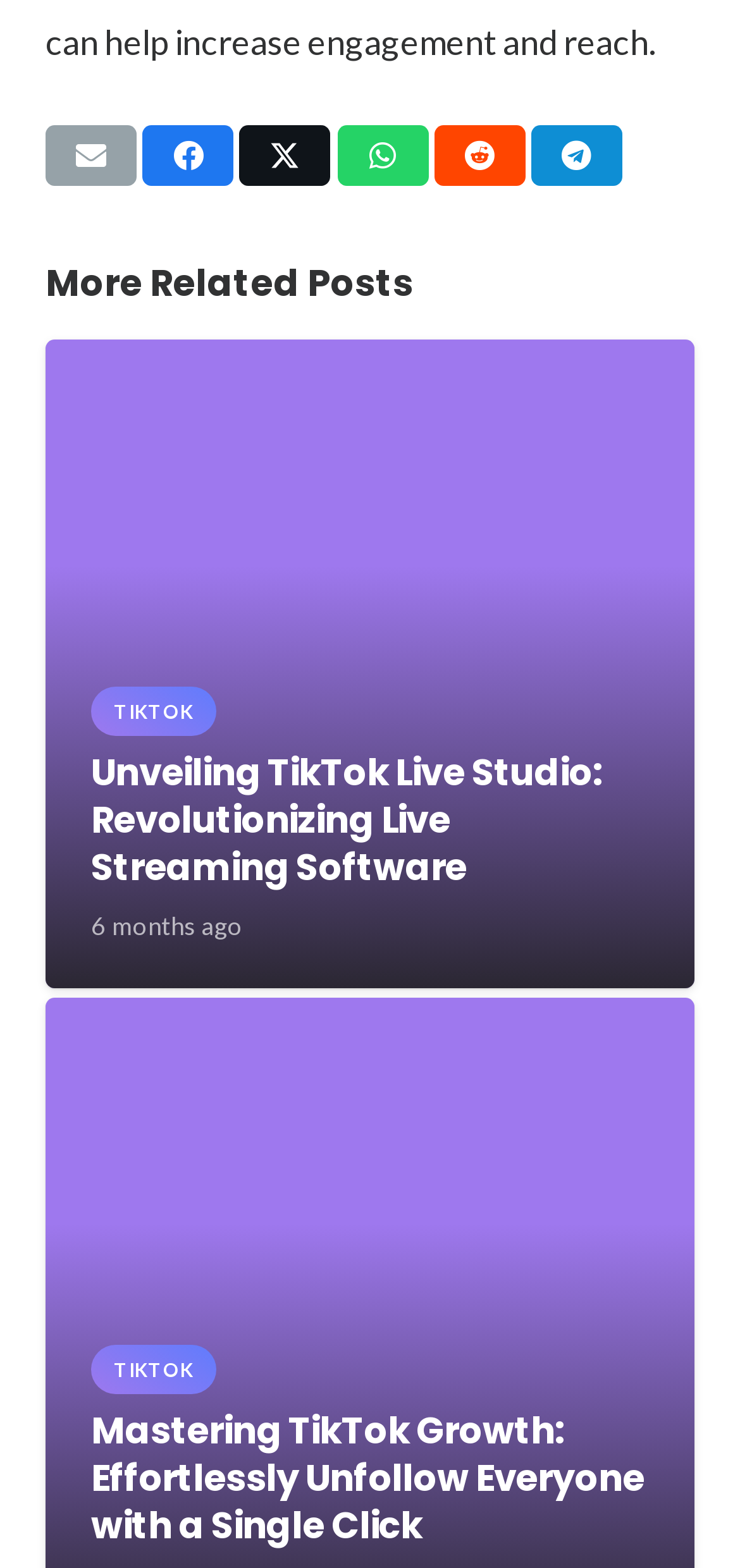Extract the bounding box coordinates for the HTML element that matches this description: "TikTok". The coordinates should be four float numbers between 0 and 1, i.e., [left, top, right, bottom].

[0.123, 0.858, 0.292, 0.889]